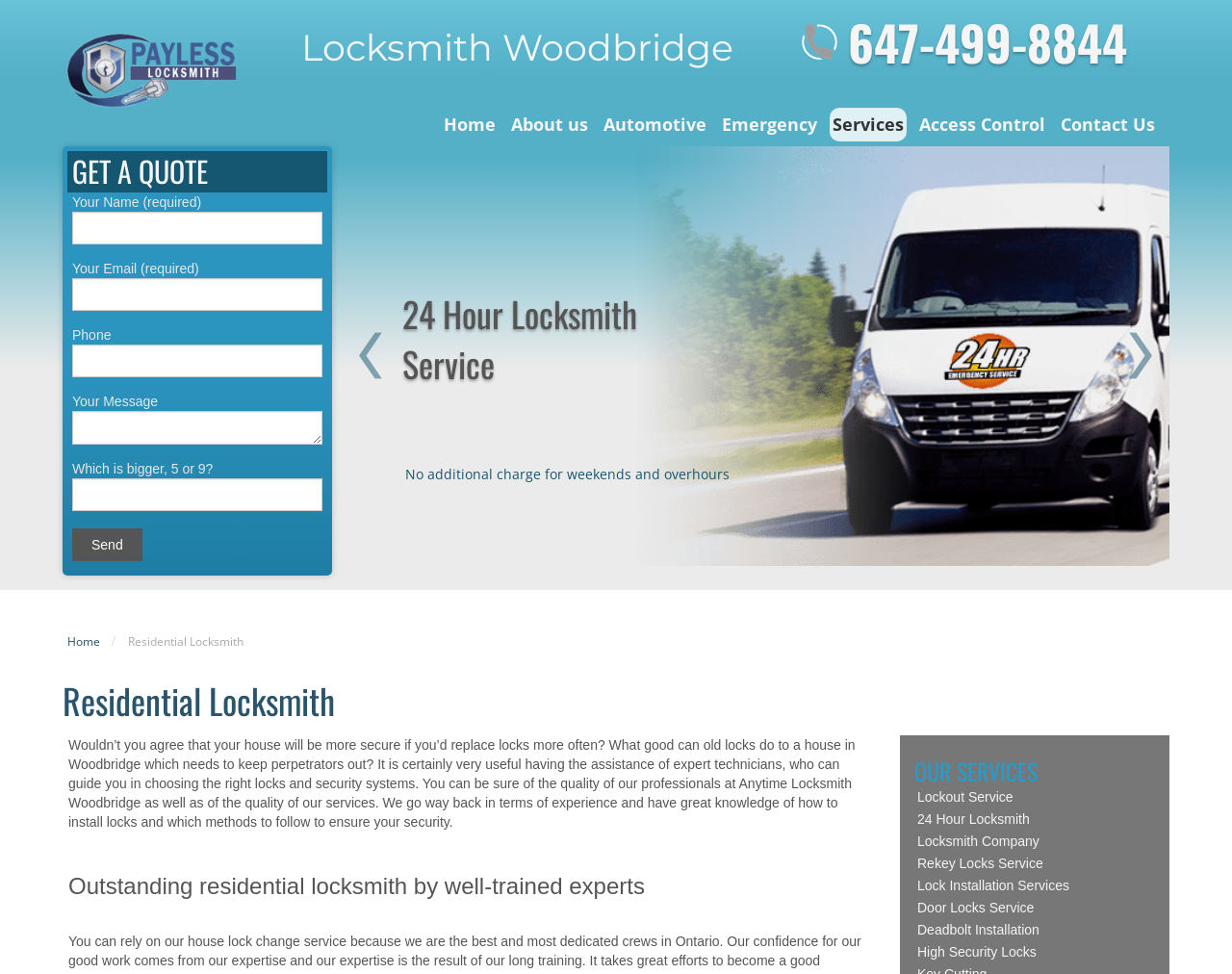Find the bounding box coordinates of the clickable area required to complete the following action: "Click the 'Send' button".

[0.059, 0.543, 0.115, 0.576]